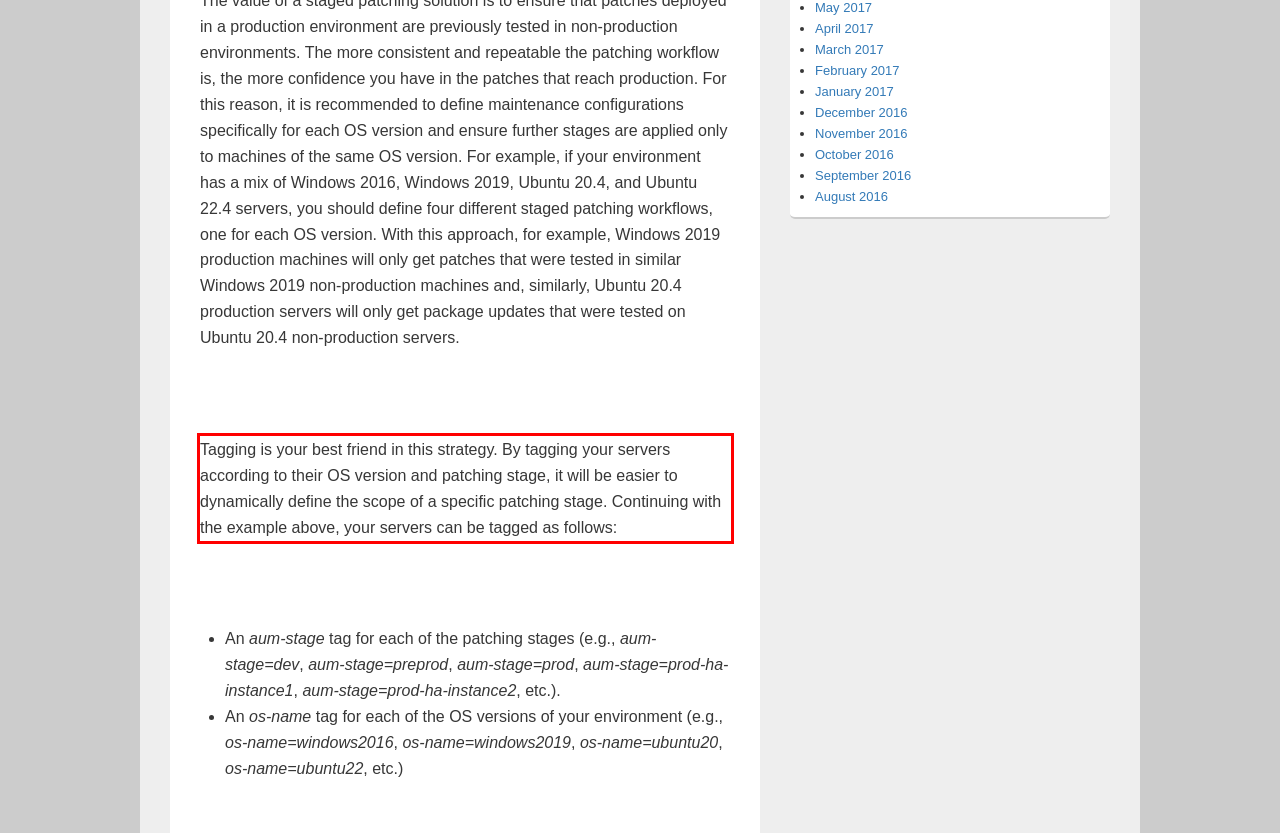You are given a screenshot with a red rectangle. Identify and extract the text within this red bounding box using OCR.

Tagging is your best friend in this strategy. By tagging your servers according to their OS version and patching stage, it will be easier to dynamically define the scope of a specific patching stage. Continuing with the example above, your servers can be tagged as follows: